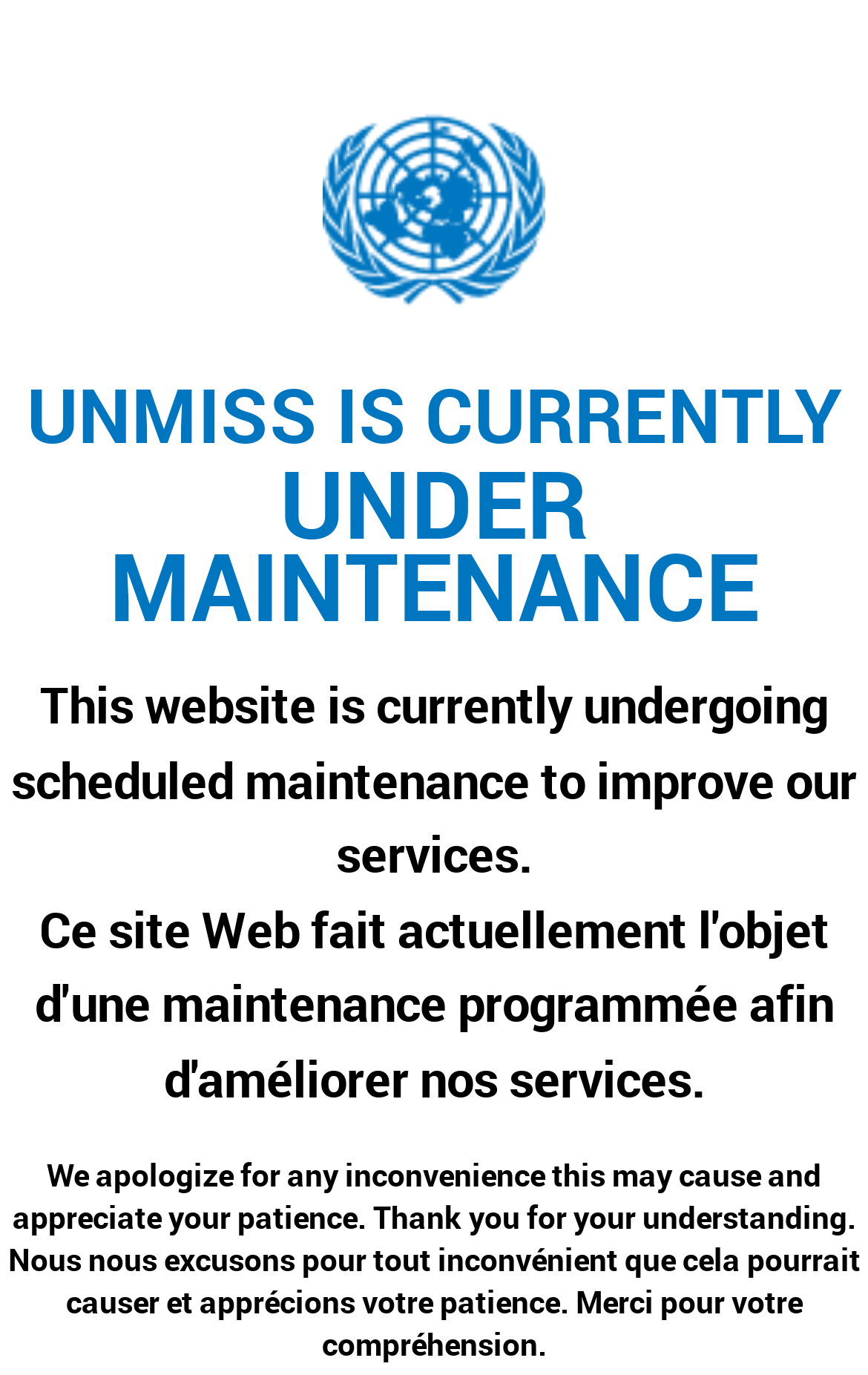What is the tone of the maintenance message?
Please look at the screenshot and answer using one word or phrase.

Apologetic